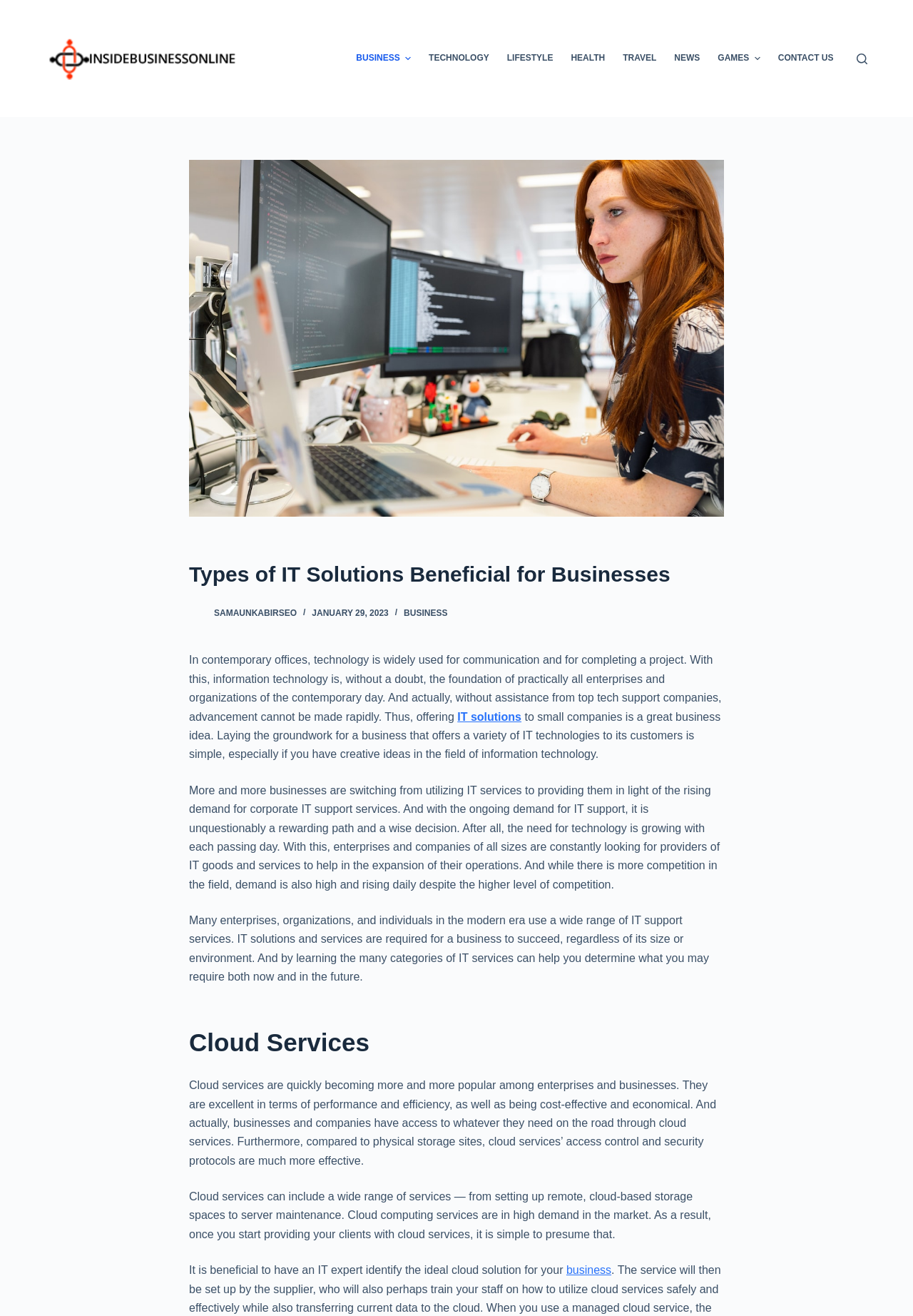Please determine the primary heading and provide its text.

Types of IT Solutions Beneficial for Businesses